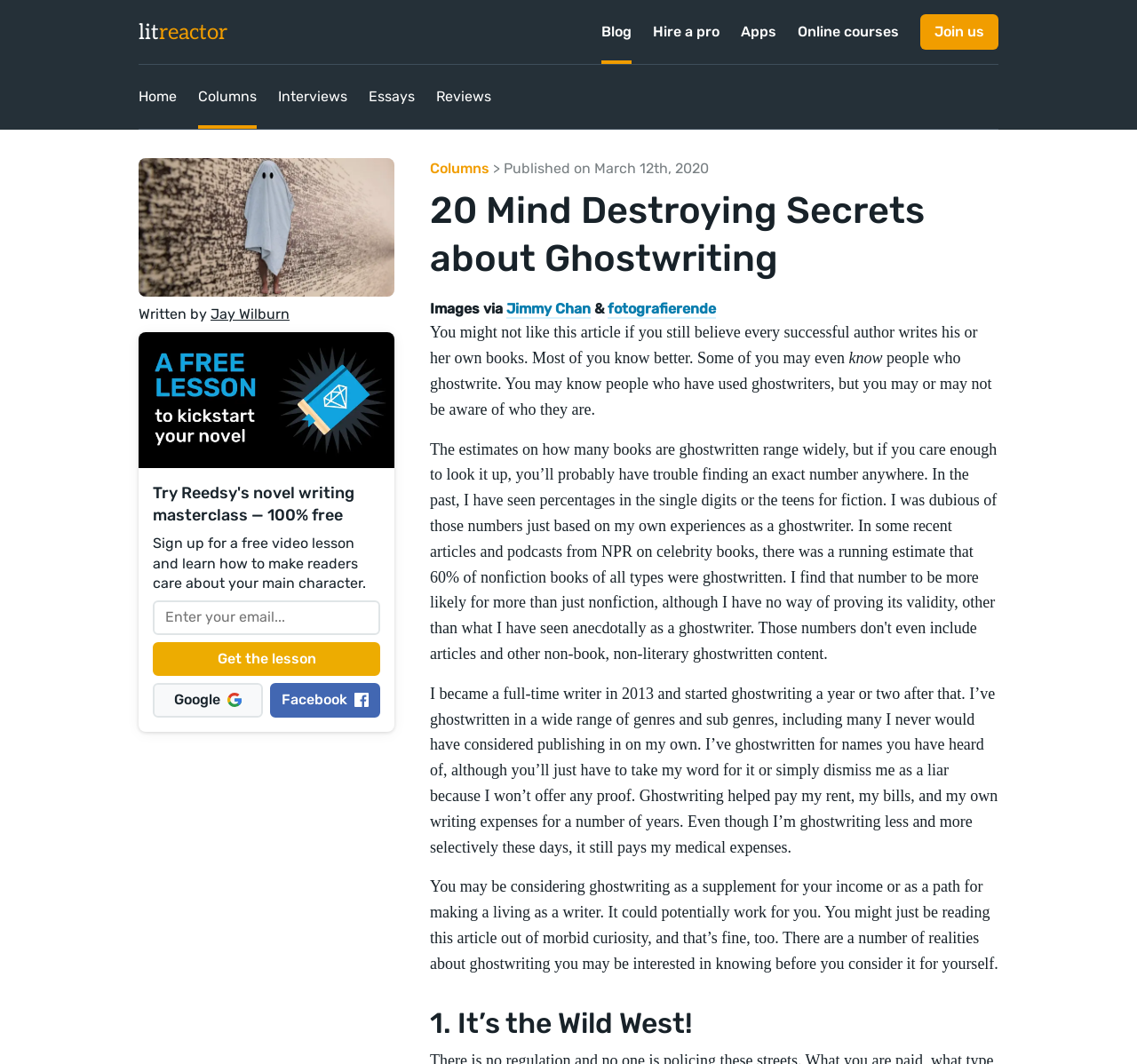Specify the bounding box coordinates of the element's area that should be clicked to execute the given instruction: "Enter email address in the text box". The coordinates should be four float numbers between 0 and 1, i.e., [left, top, right, bottom].

[0.134, 0.565, 0.334, 0.597]